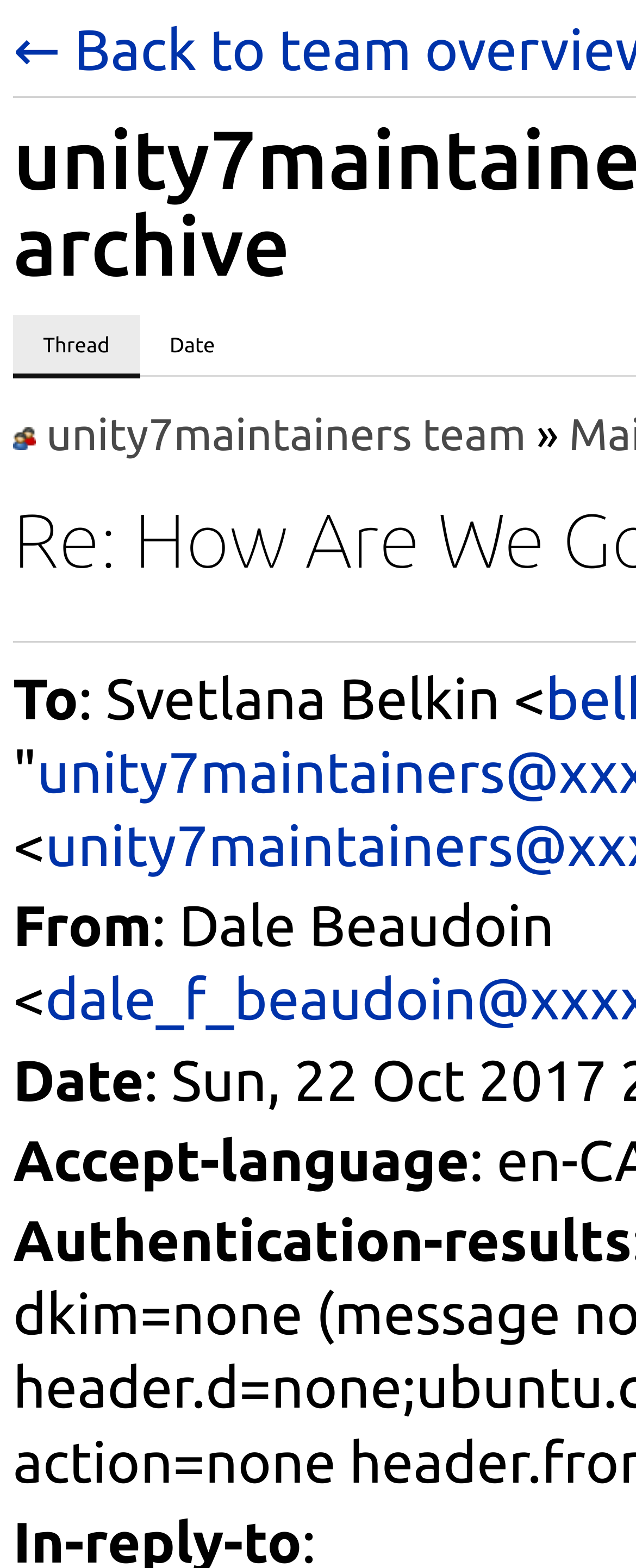Locate the UI element that matches the description Thread in the webpage screenshot. Return the bounding box coordinates in the format (top-left x, top-left y, bottom-right x, bottom-right y), with values ranging from 0 to 1.

[0.021, 0.201, 0.22, 0.241]